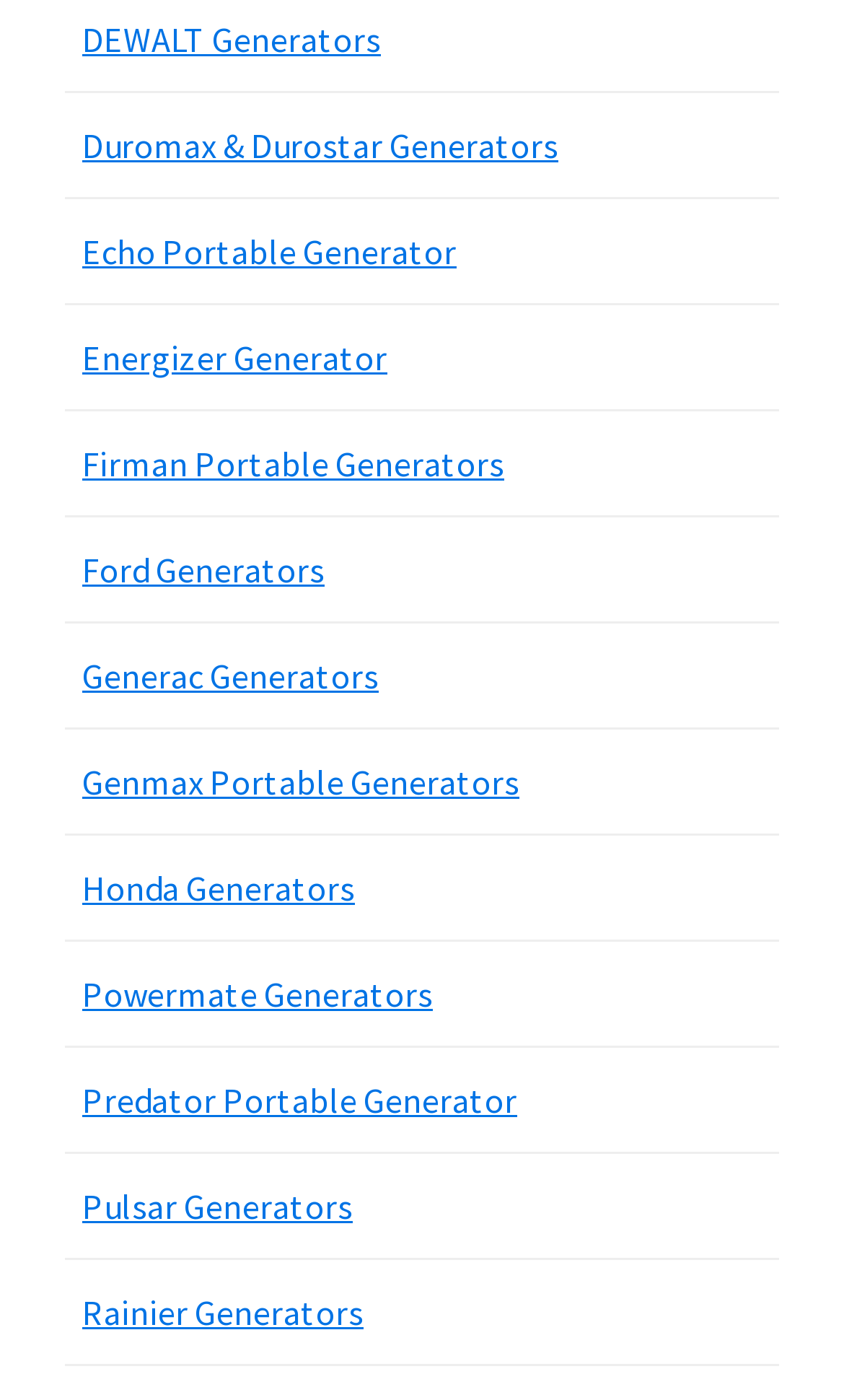Please specify the bounding box coordinates of the clickable region necessary for completing the following instruction: "Learn about Energizer Generator". The coordinates must consist of four float numbers between 0 and 1, i.e., [left, top, right, bottom].

[0.097, 0.239, 0.459, 0.27]